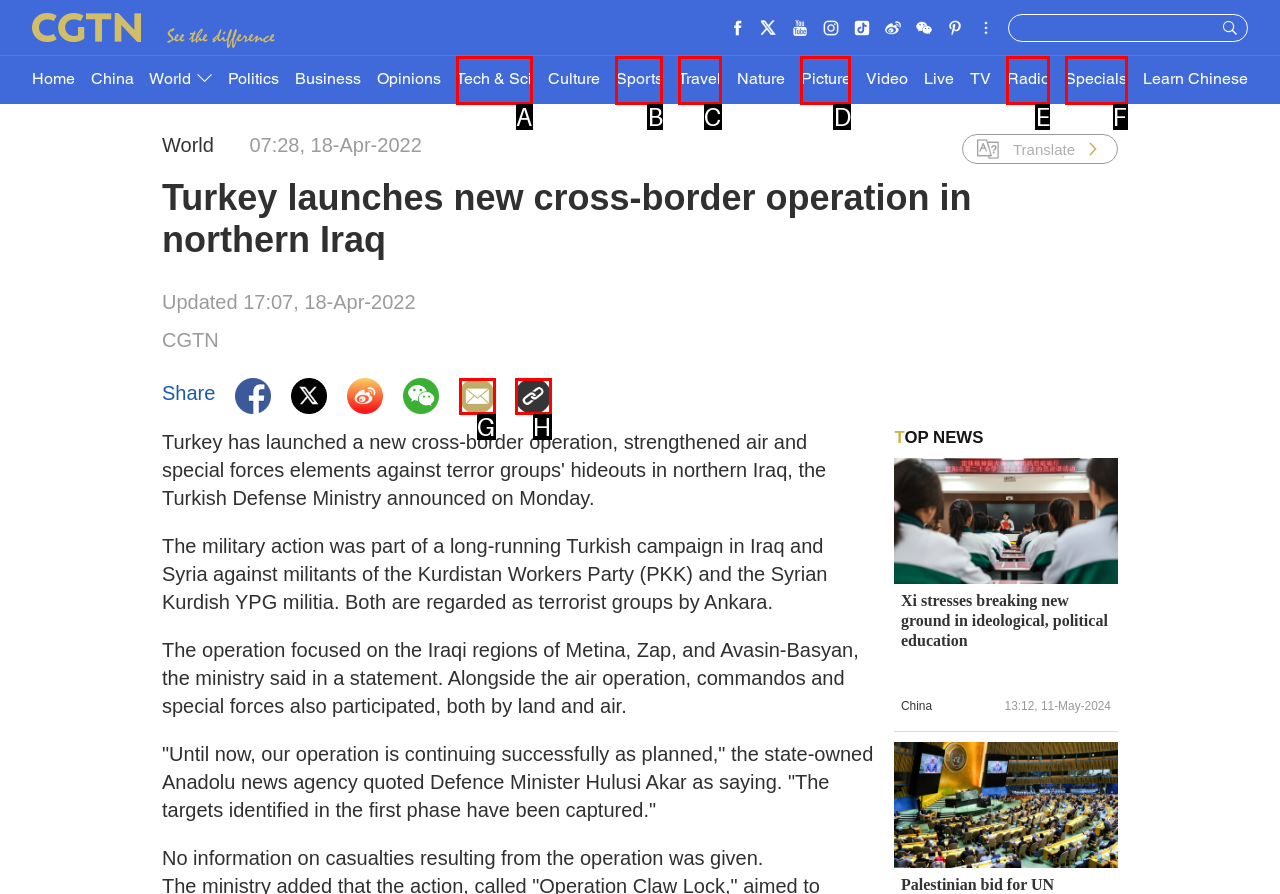Select the option that fits this description: April 13, 2020
Answer with the corresponding letter directly.

None